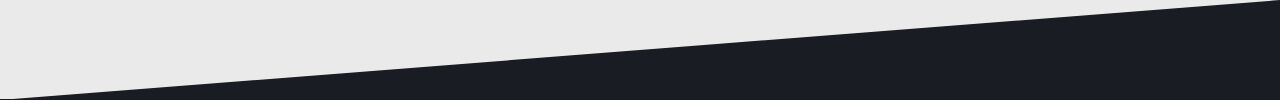Respond to the question below with a concise word or phrase:
What sector often uses similar design choices?

Marketing and advertising